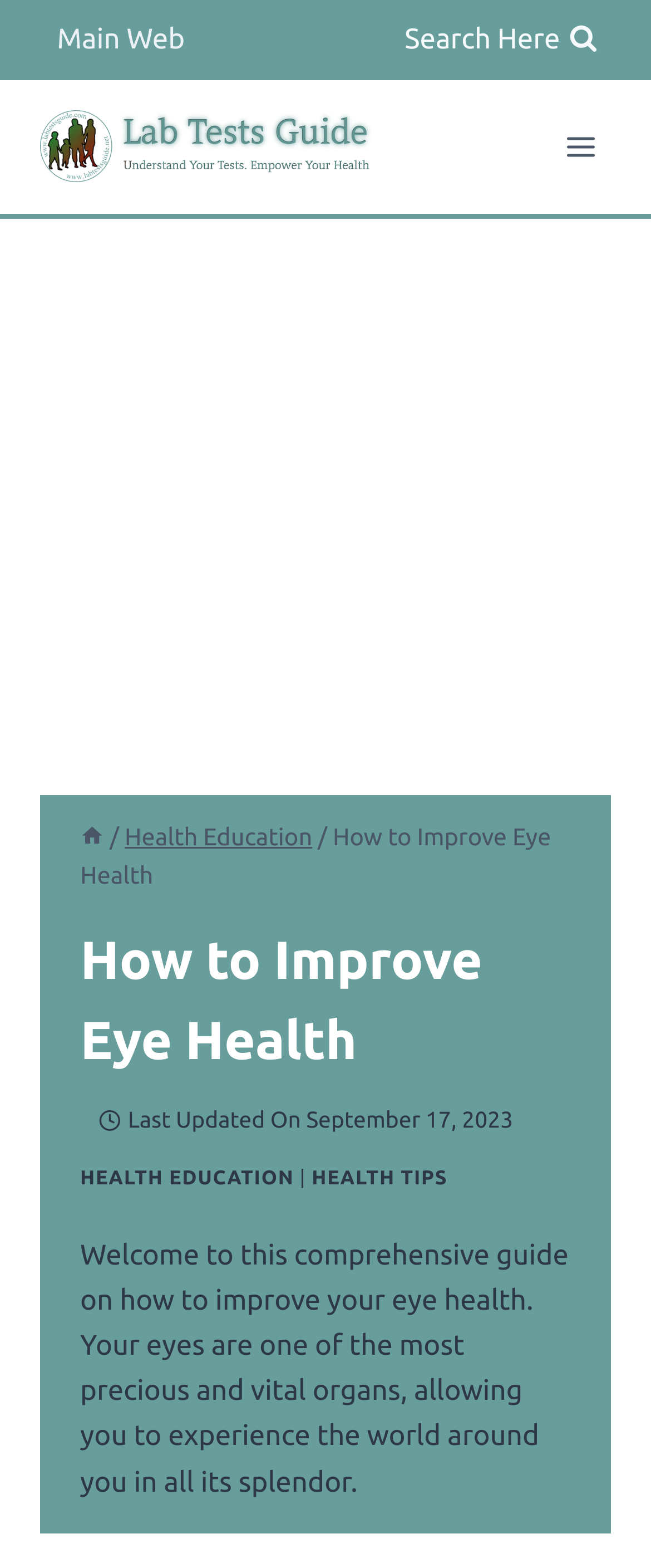For the following element description, predict the bounding box coordinates in the format (top-left x, top-left y, bottom-right x, bottom-right y). All values should be floating point numbers between 0 and 1. Description: Home

[0.123, 0.525, 0.16, 0.542]